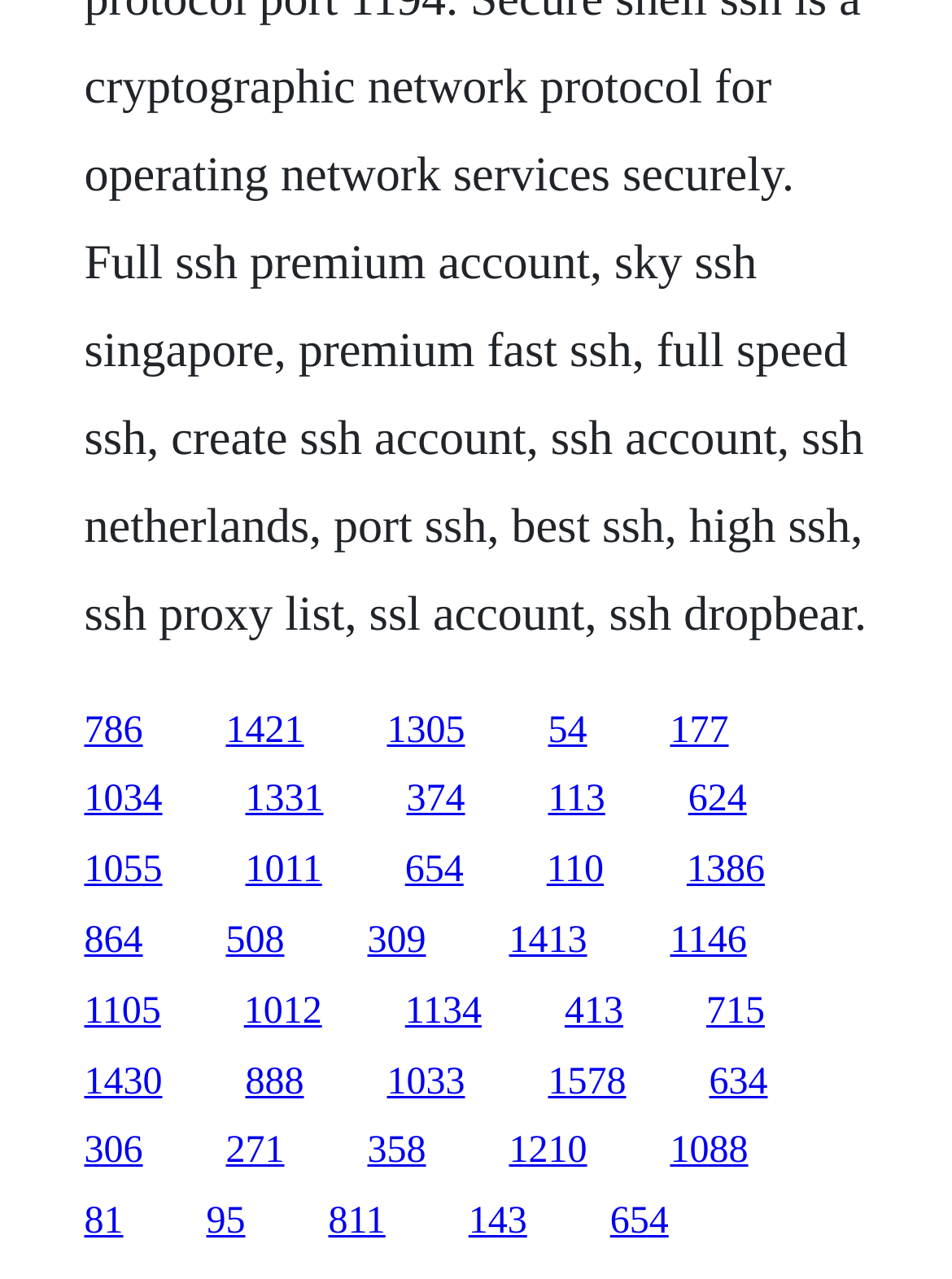Determine the bounding box coordinates of the clickable element necessary to fulfill the instruction: "go to the fifth link". Provide the coordinates as four float numbers within the 0 to 1 range, i.e., [left, top, right, bottom].

[0.704, 0.555, 0.765, 0.587]